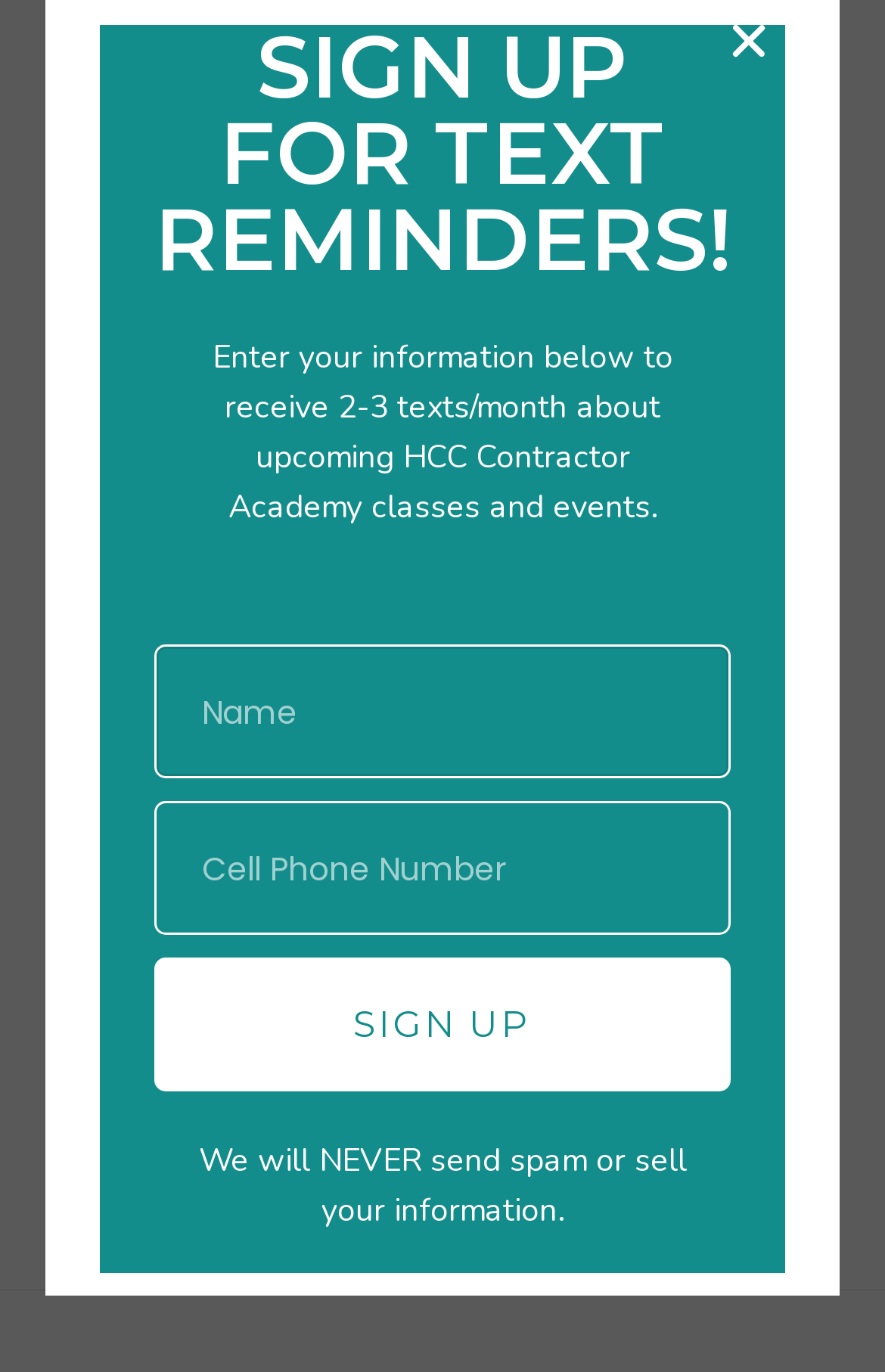Locate the bounding box coordinates of the UI element described by: "alt="HCC | Contractor Academy"". The bounding box coordinates should consist of four float numbers between 0 and 1, i.e., [left, top, right, bottom].

[0.077, 0.05, 0.923, 0.184]